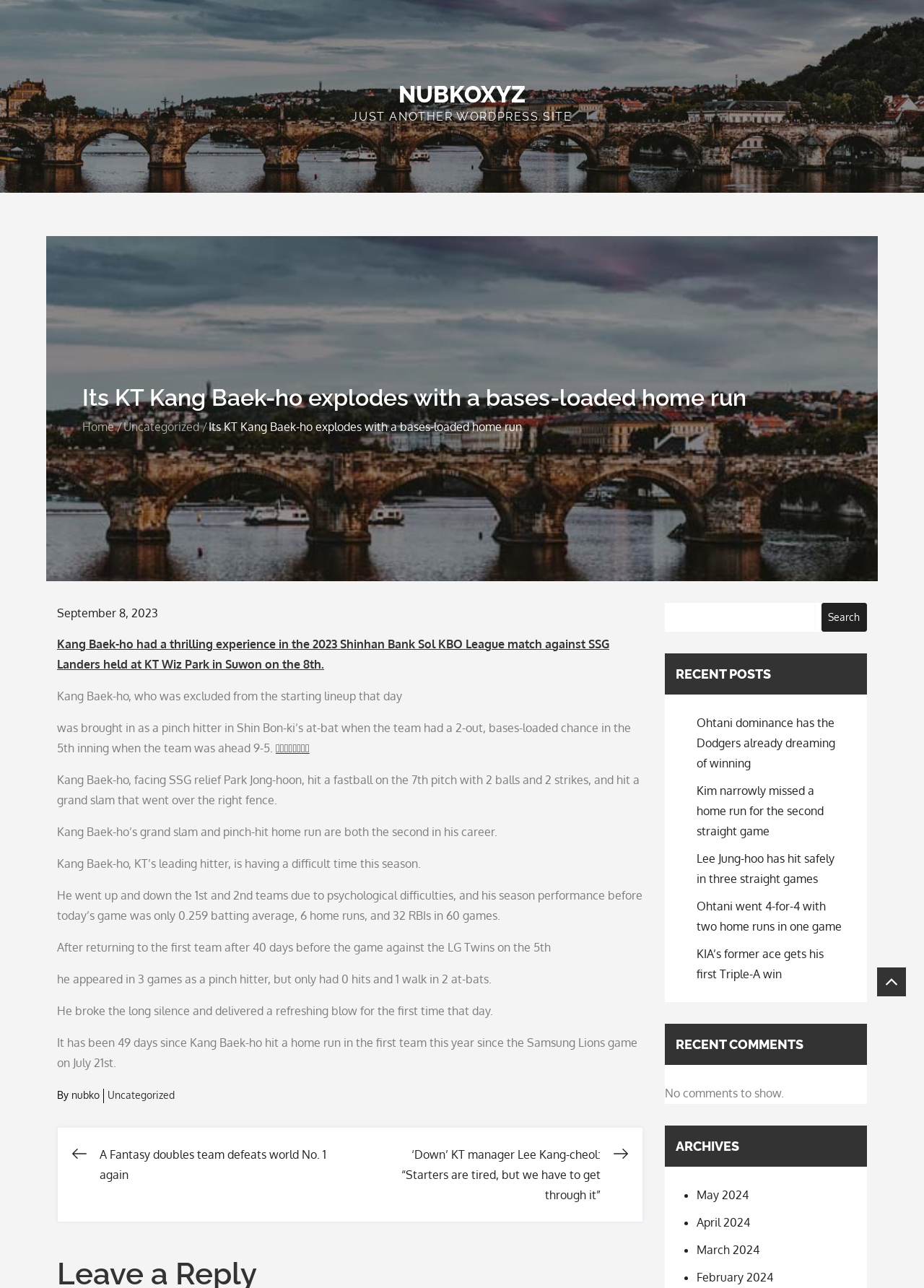Look at the image and answer the question in detail:
How many home runs did Kang Baek-ho have before the game mentioned in the article?

According to the article, Kang Baek-ho's season performance before the game was only 0.259 batting average, 6 home runs, and 32 RBIs in 60 games.